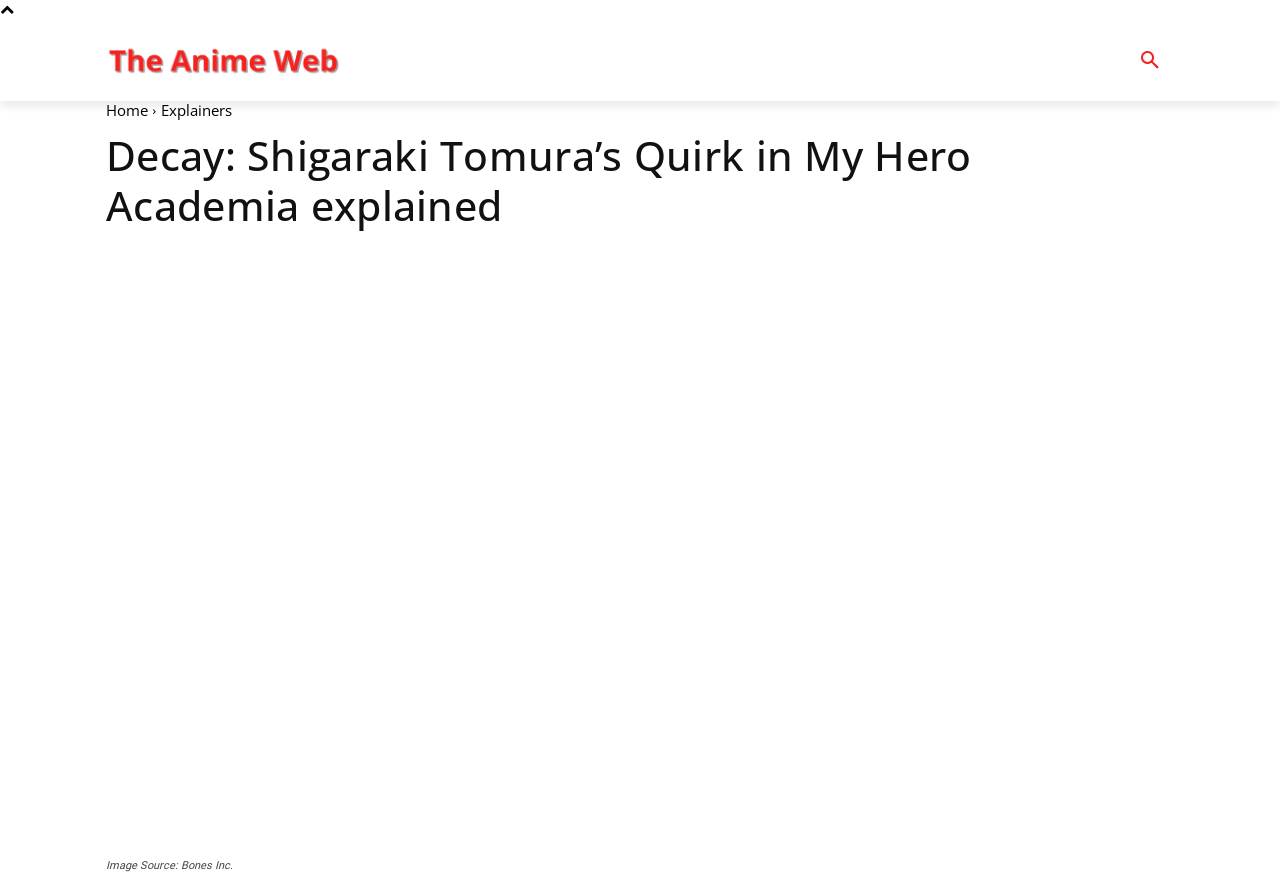Answer the following query with a single word or phrase:
What is the source of the image used on this webpage?

Bones Inc.